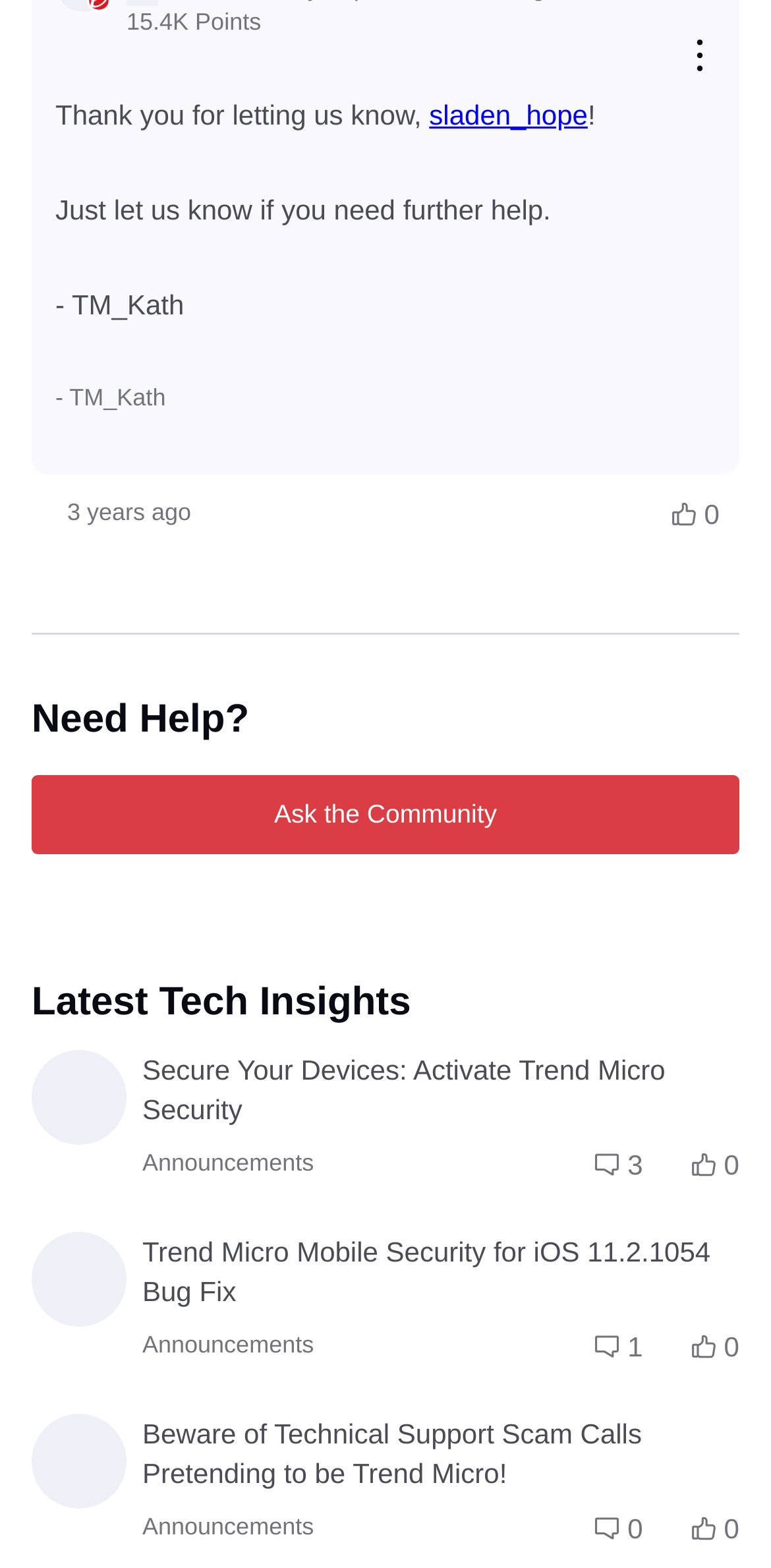Find the bounding box coordinates of the clickable region needed to perform the following instruction: "Click on the 'Ask the Community' link". The coordinates should be provided as four float numbers between 0 and 1, i.e., [left, top, right, bottom].

[0.041, 0.494, 0.959, 0.544]